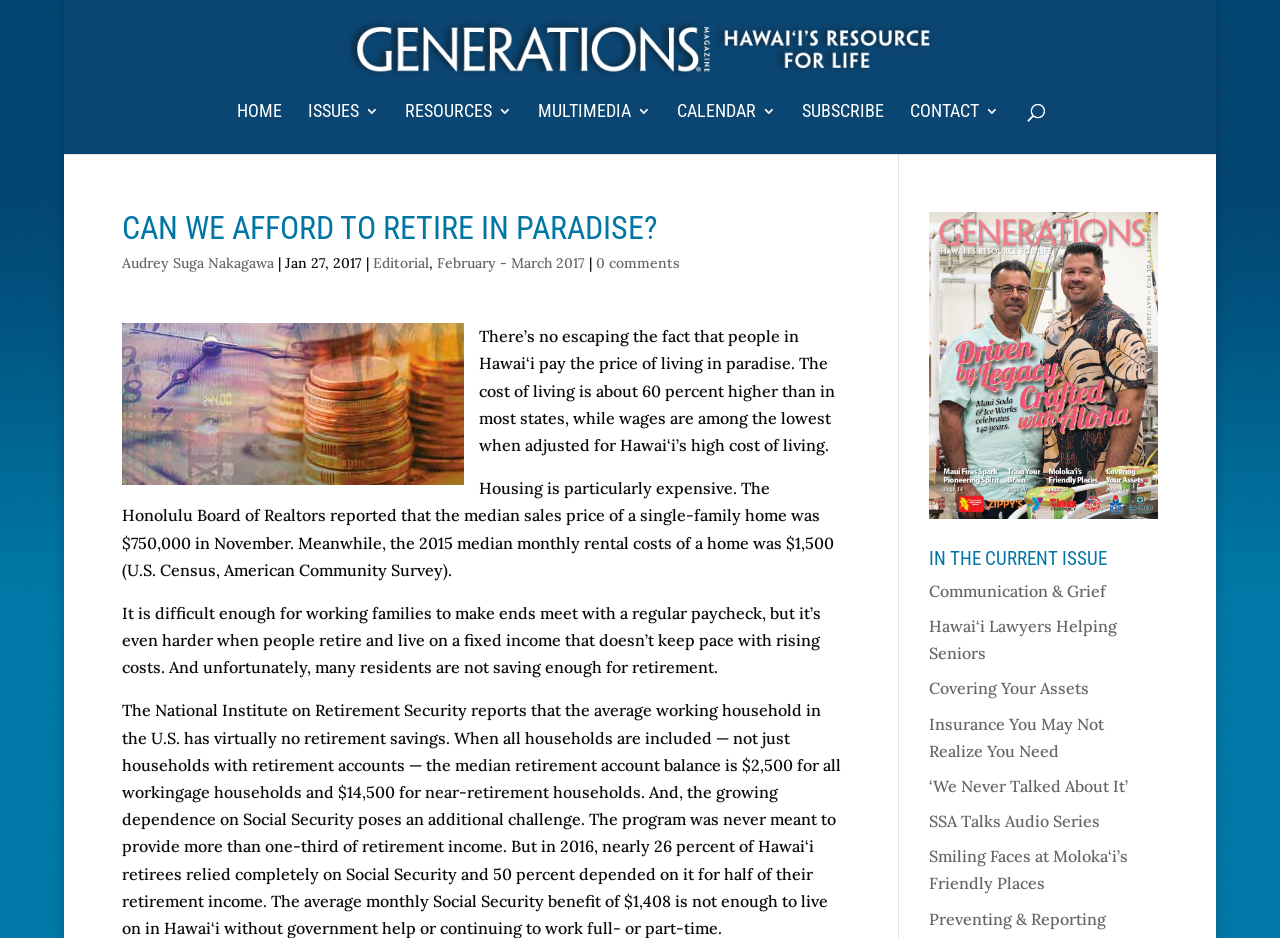Please mark the bounding box coordinates of the area that should be clicked to carry out the instruction: "Read the article 'Communication & Grief'".

[0.726, 0.619, 0.864, 0.64]